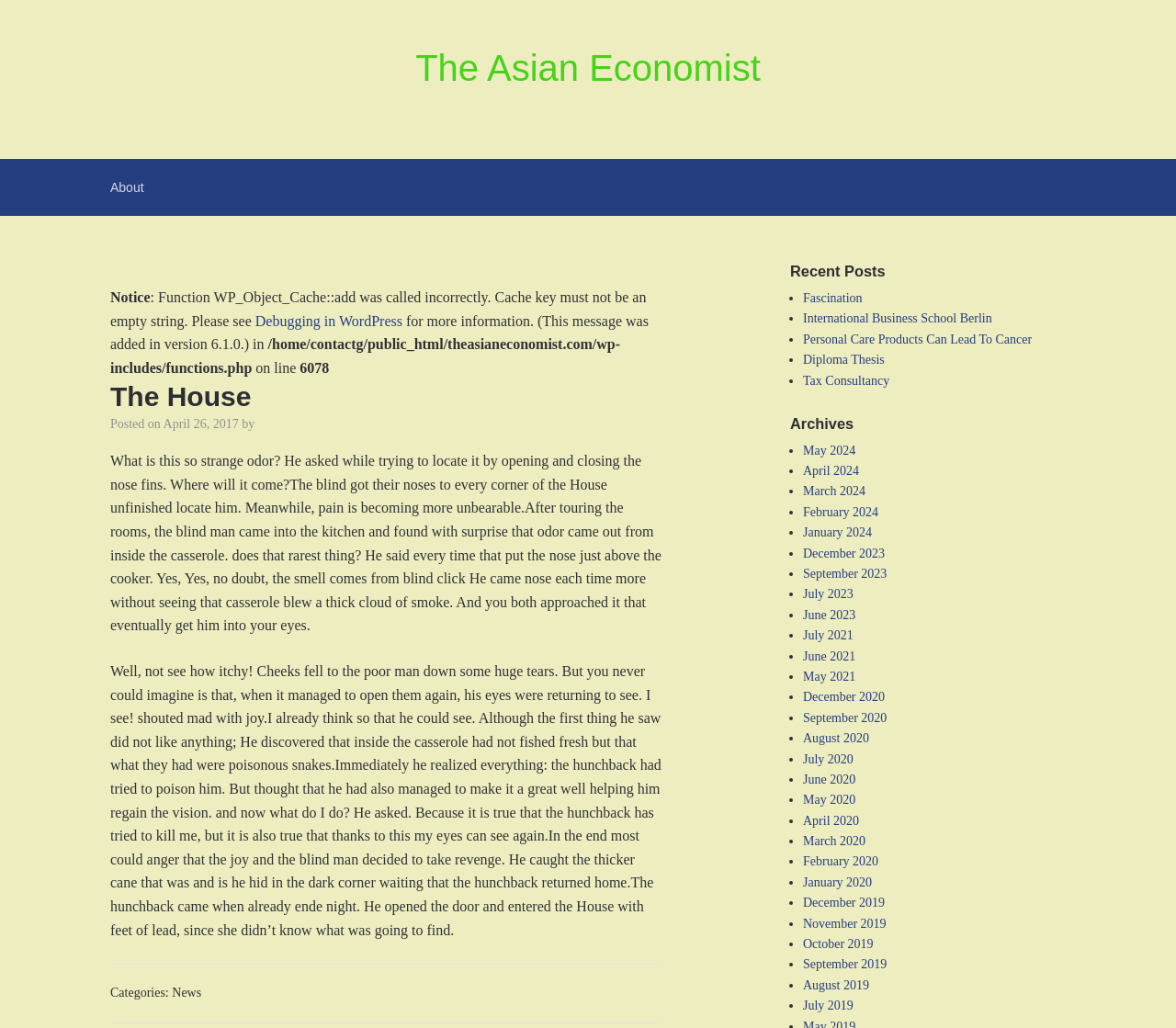What is the recent post listed?
Examine the image and give a concise answer in one word or a short phrase.

Fascination